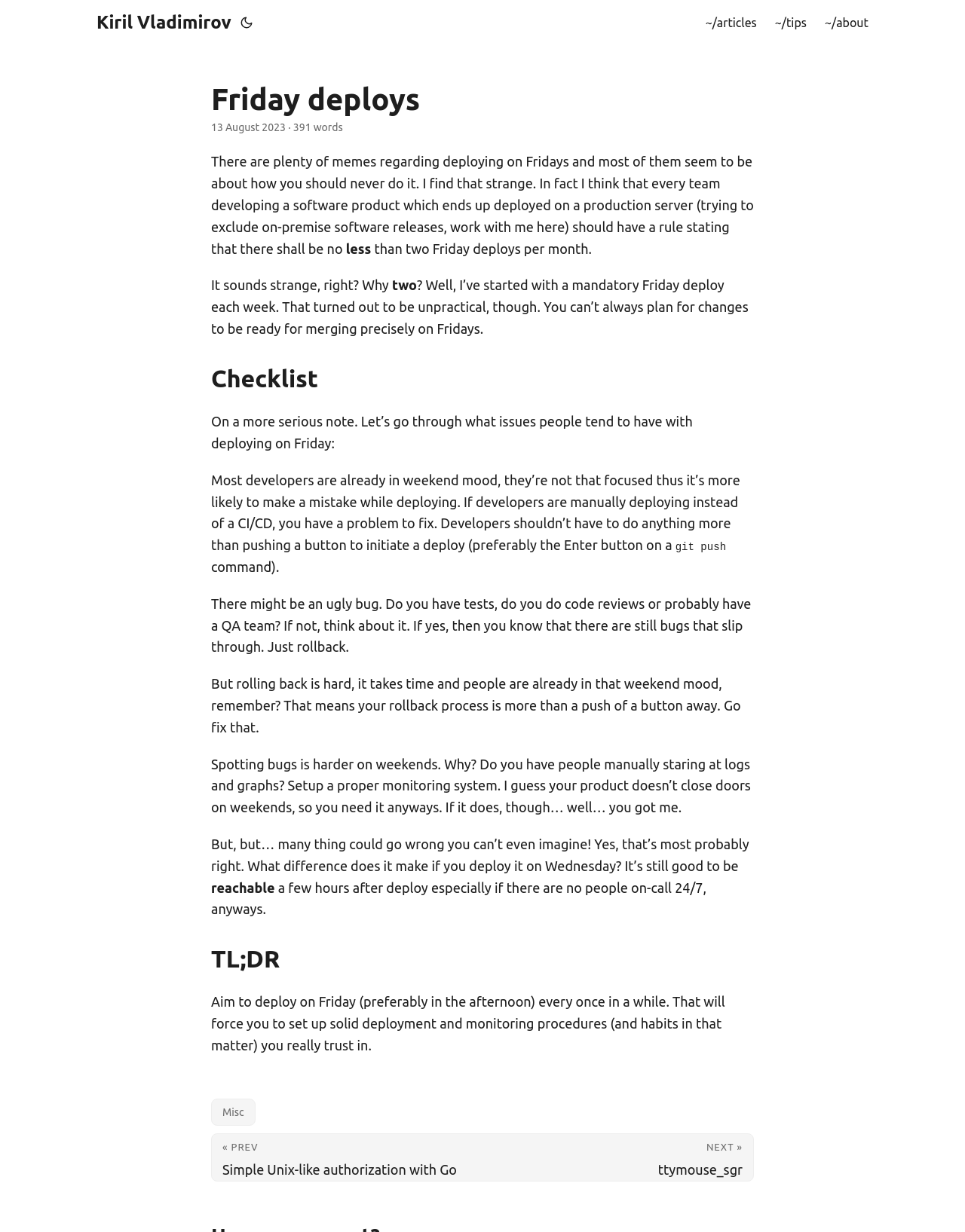From the details in the image, provide a thorough response to the question: What is the estimated reading time of the article?

The estimated reading time of the article can be found by looking at the header section of the webpage, where the text '· 391 words' is located, indicating the estimated reading time of the article.